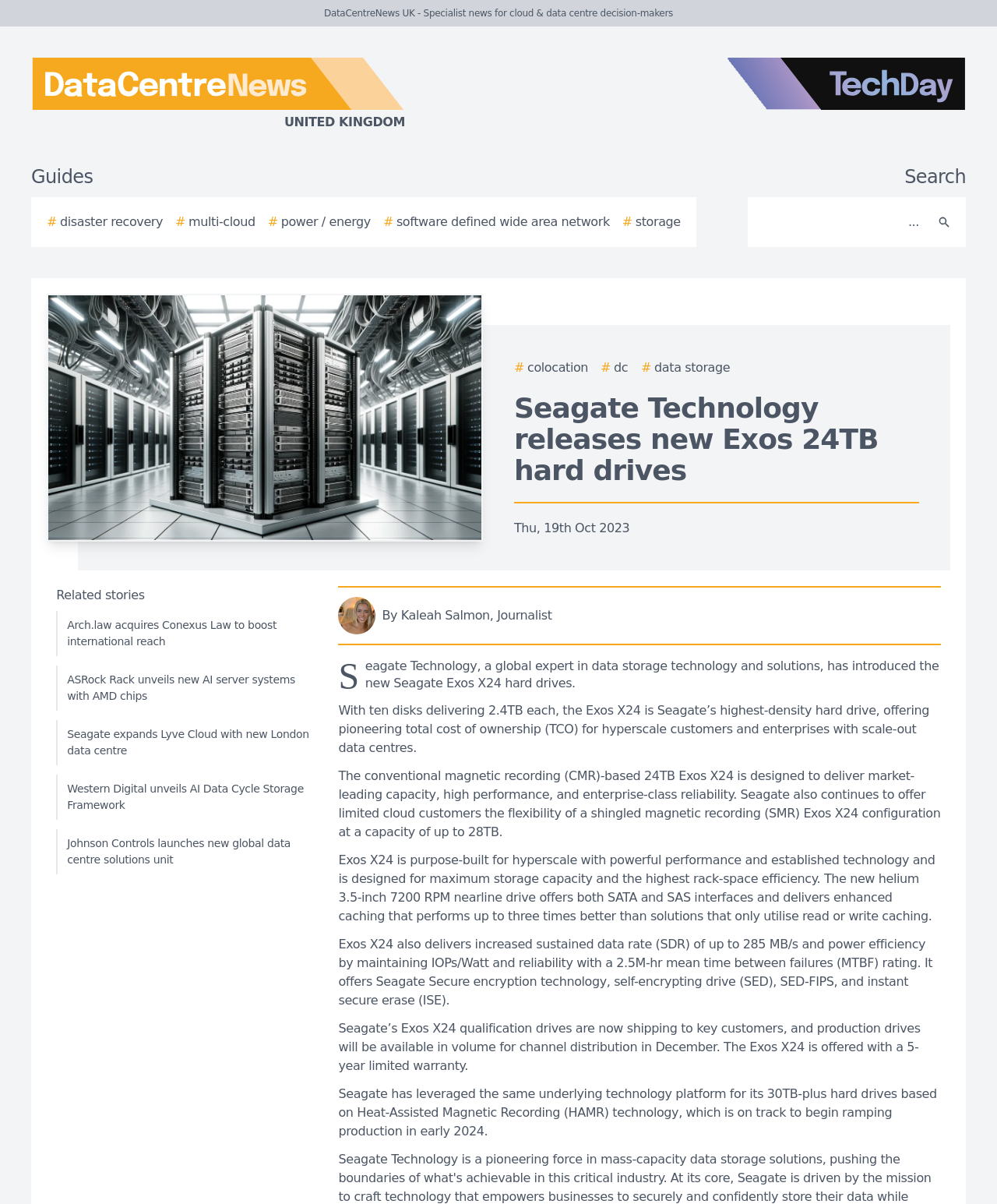Please specify the bounding box coordinates of the area that should be clicked to accomplish the following instruction: "Search for something". The coordinates should consist of four float numbers between 0 and 1, i.e., [left, top, right, bottom].

[0.756, 0.169, 0.931, 0.2]